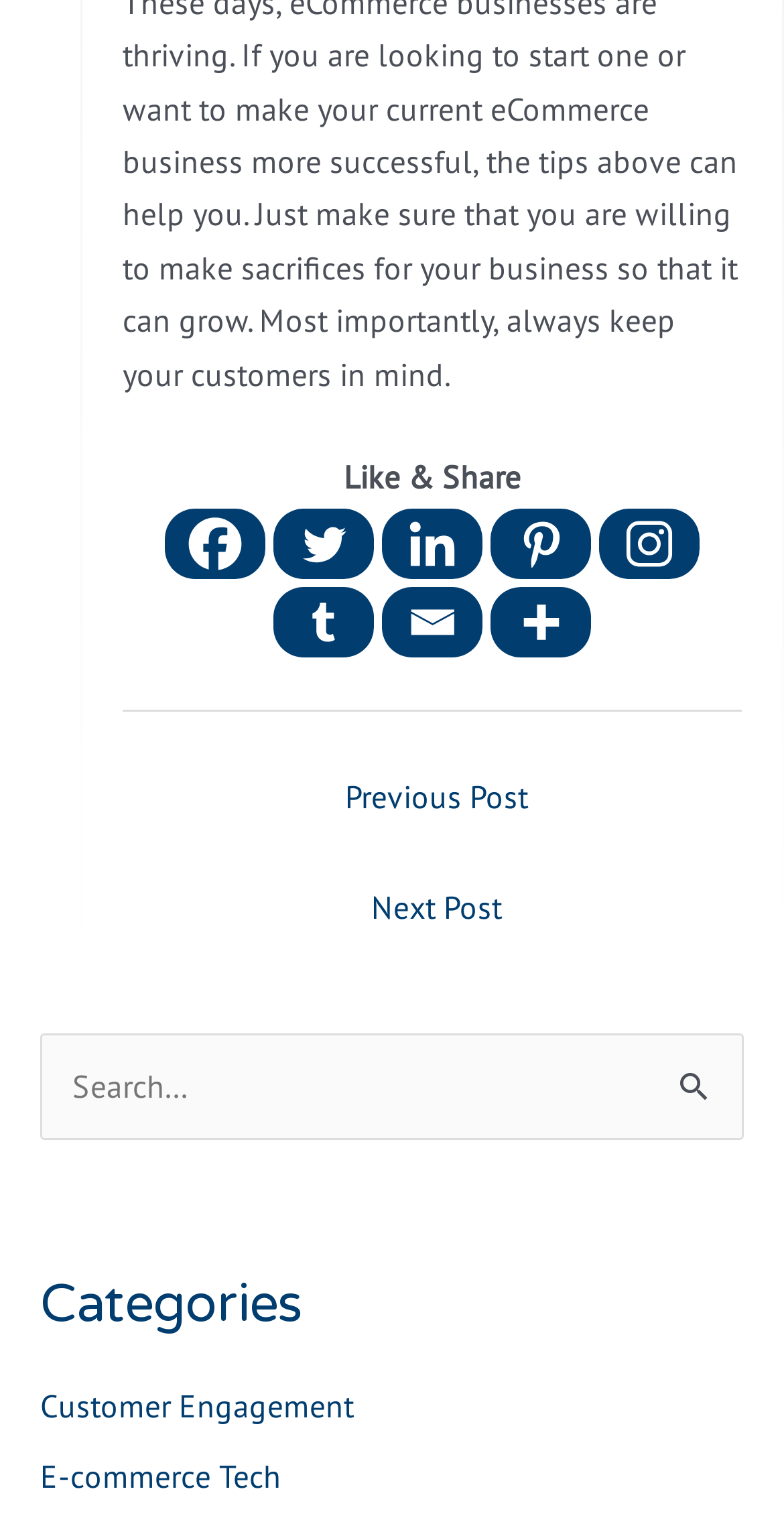Locate the bounding box coordinates of the element that should be clicked to fulfill the instruction: "Click on Email link".

[0.487, 0.383, 0.615, 0.429]